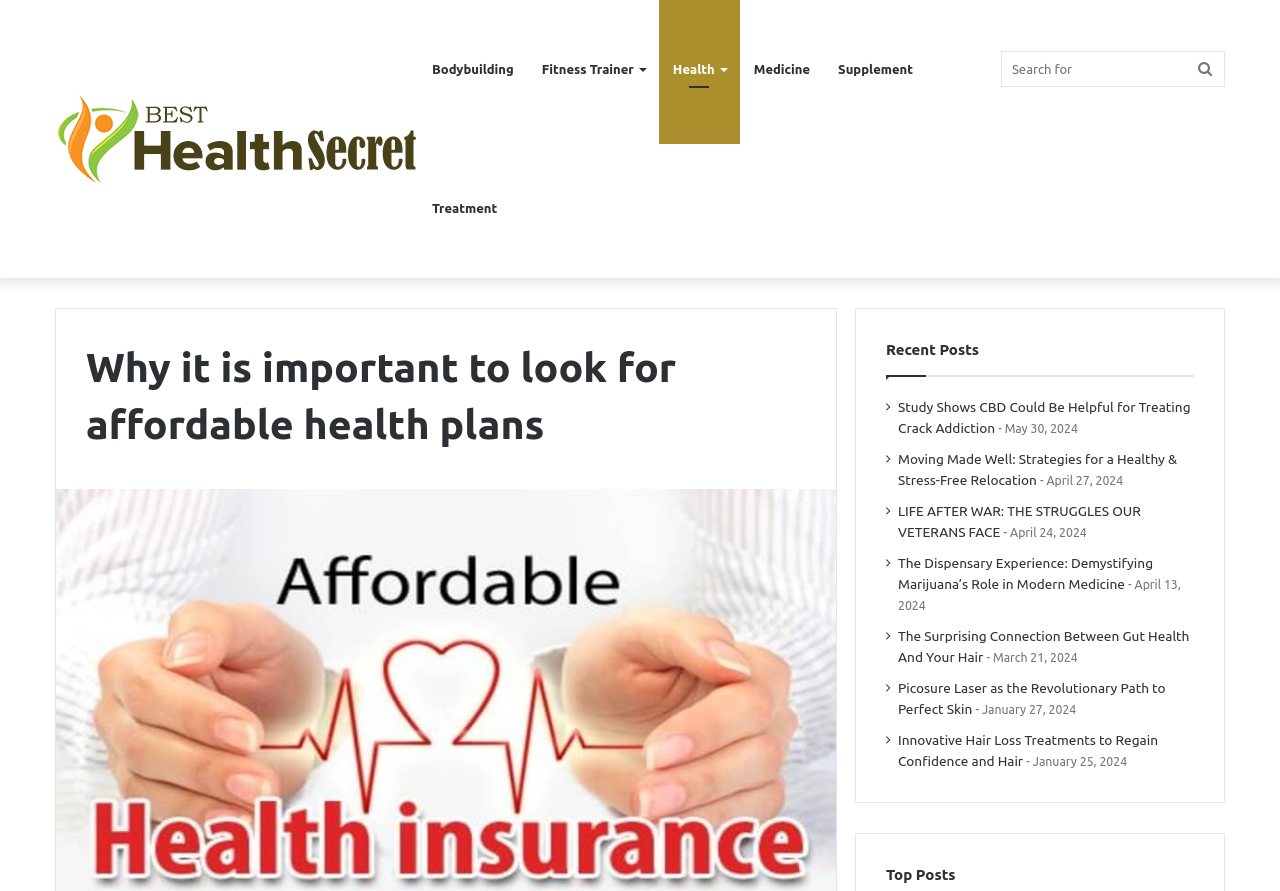Can you determine the bounding box coordinates of the area that needs to be clicked to fulfill the following instruction: "Learn about health and fitness"?

[0.043, 0.1, 0.327, 0.212]